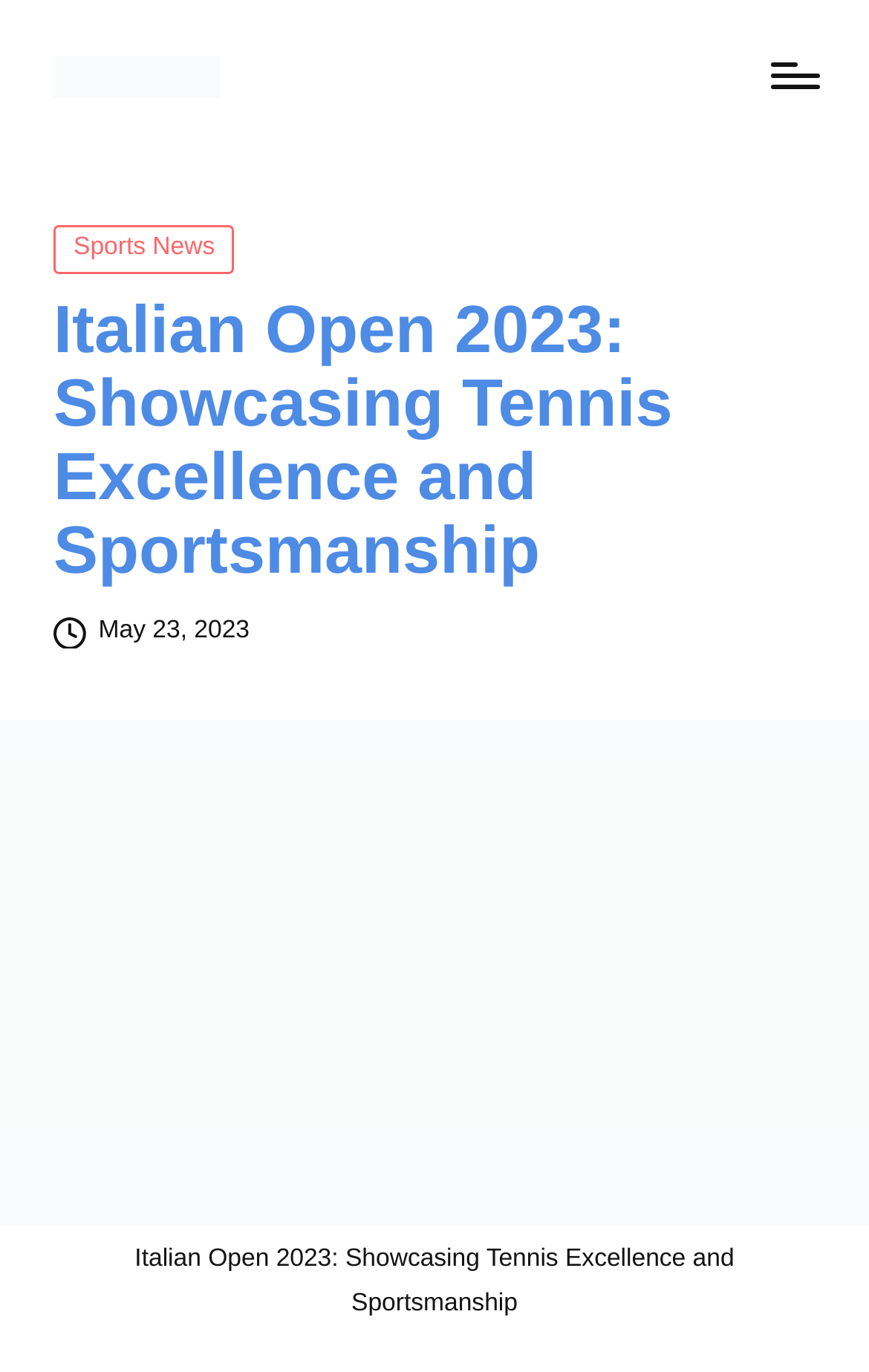Answer the following query with a single word or phrase:
When was the latest article posted?

May 23, 2023